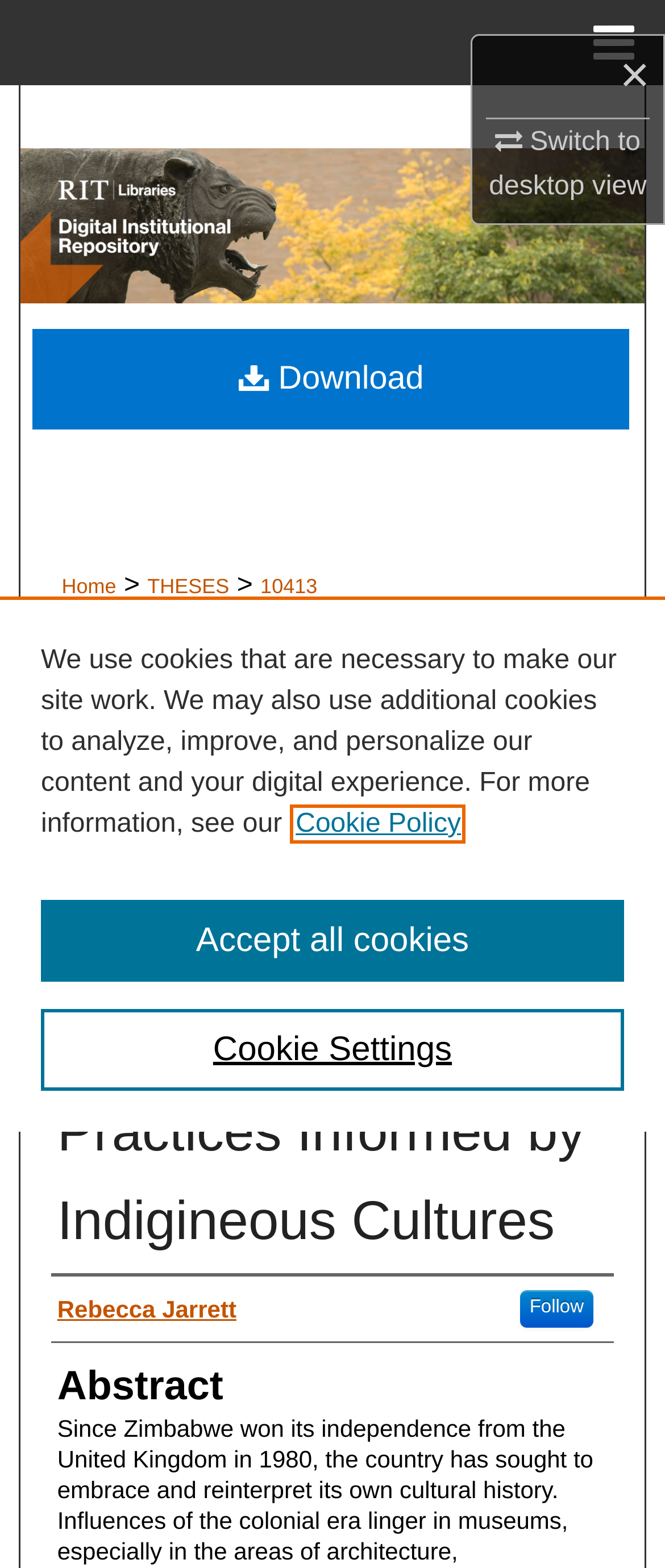Offer a meticulous caption that includes all visible features of the webpage.

The webpage appears to be an academic article or thesis titled "Decolonization of Zimbabwean Museums: The Movement Toward Practices Informed by Indigenous Cultures" by Rebecca Jarrett. At the top right corner, there are three links: a close button, a switch to desktop view option, and a menu icon. Below these links, there is a hidden menu with links to Home, Search, Browse Colleges and Departments, My Account, About, and DC Network Digital Commons Network.

On the left side, there is a logo of RIT Digital Institutional Repository, accompanied by a smaller image of Rochester Institute of Technology. Below the logo, there is a navigation breadcrumb with links to Home, THESES, and 10413.

The main content of the webpage is divided into sections. The first section has a heading "THESES" and a link to the same title. Below this section, there is a heading with the title of the article, followed by a link to the same title. The author's name, Rebecca Jarrett, is mentioned below, with a link to her profile and a "Follow" button.

The next section has a heading "Abstract", but the content is not provided. There is a "Download" link on the right side of the page. At the bottom of the page, there is a cookie banner with a privacy alert dialog. The dialog explains the use of cookies on the site and provides links to the Cookie Policy and options to customize cookie settings or accept all cookies.